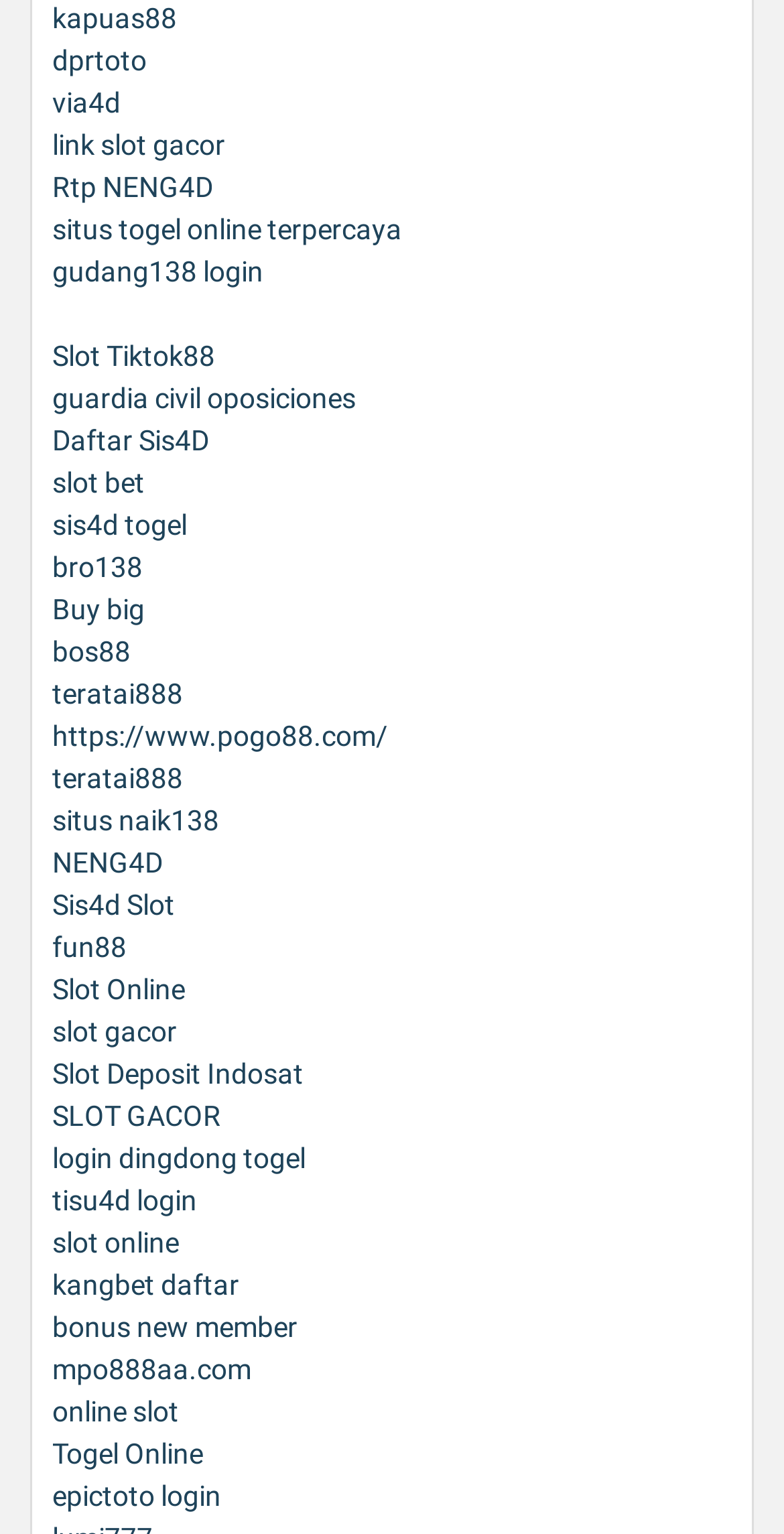Can you pinpoint the bounding box coordinates for the clickable element required for this instruction: "Access the Slot Tiktok88 link"? The coordinates should be four float numbers between 0 and 1, i.e., [left, top, right, bottom].

[0.067, 0.221, 0.274, 0.242]